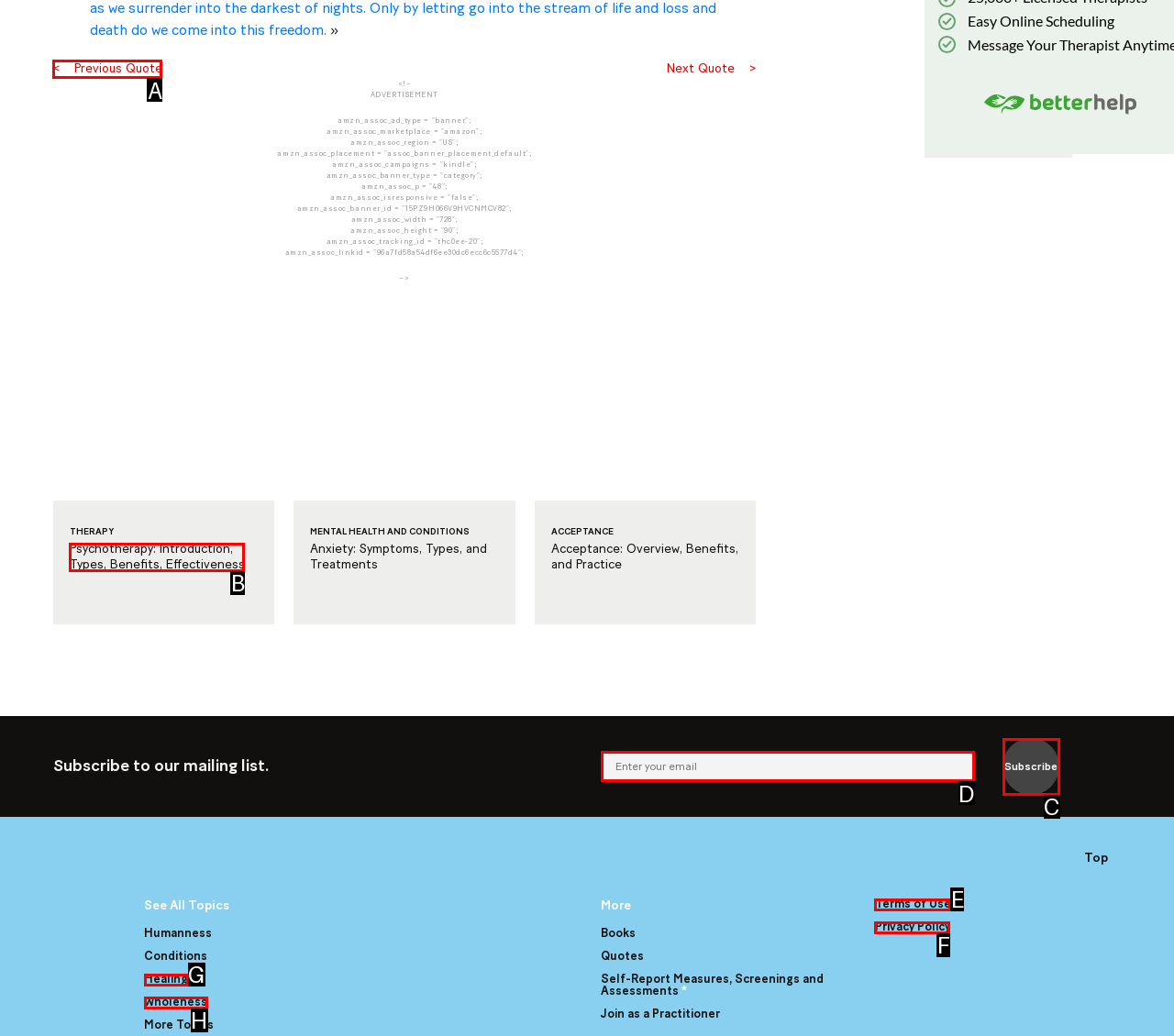Select the correct UI element to click for this task: Click the 'Previous Quote' link.
Answer using the letter from the provided options.

A